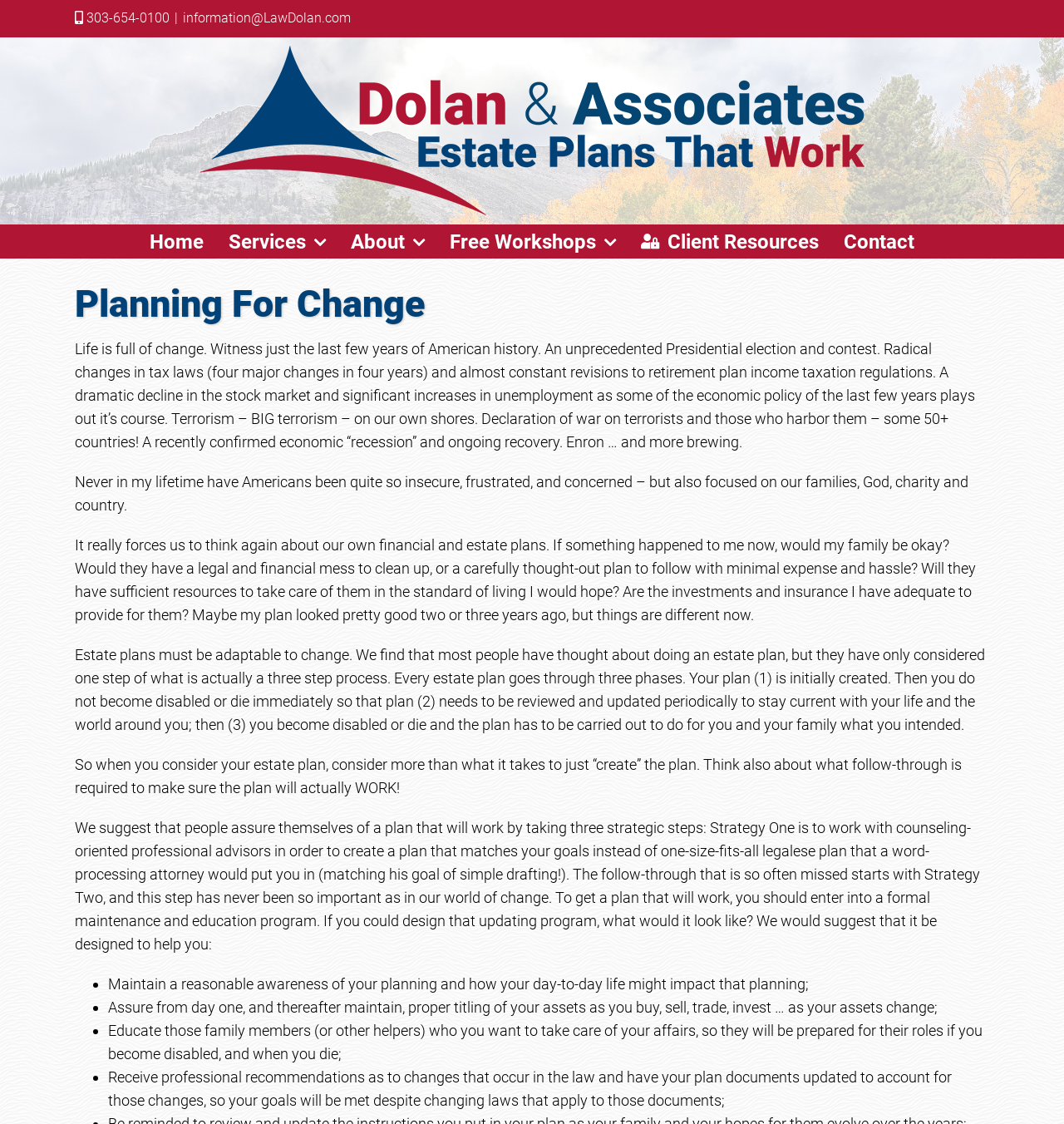What is the purpose of the three-step process in estate planning?
Please answer the question with a detailed and comprehensive explanation.

I found the answer by reading the static text elements on the page, which explained that every estate plan goes through three phases: creation, review and update, and carrying out the plan.